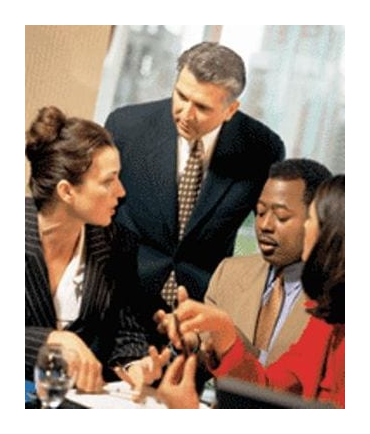Respond with a single word or phrase to the following question: What color is the blazer worn by the woman on the left?

Pinstriped